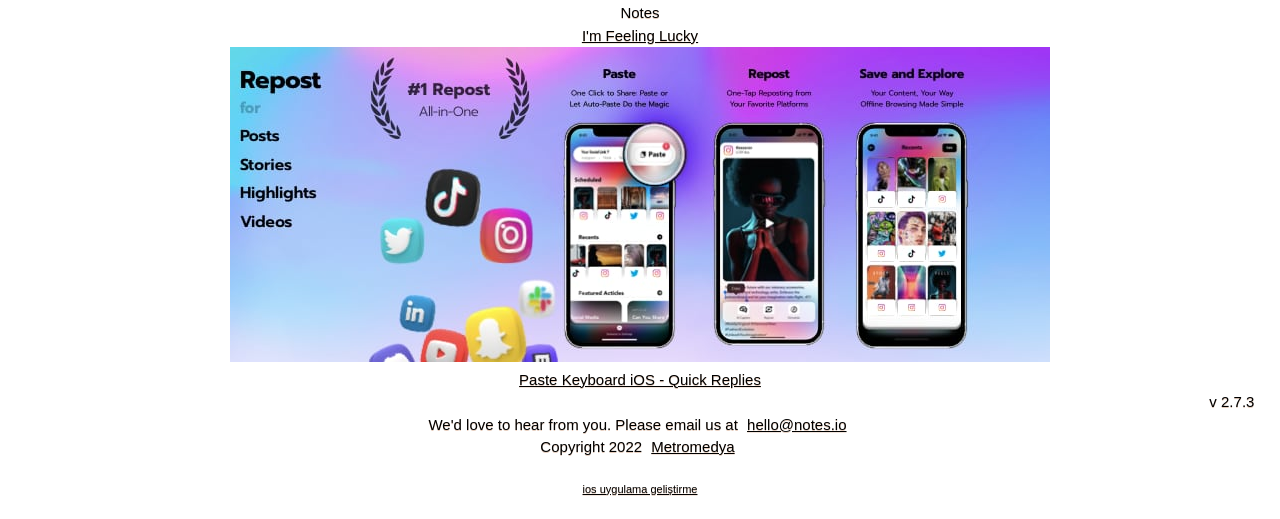Answer the question below in one word or phrase:
What is the name of the company mentioned at the bottom of the webpage?

Metromedya